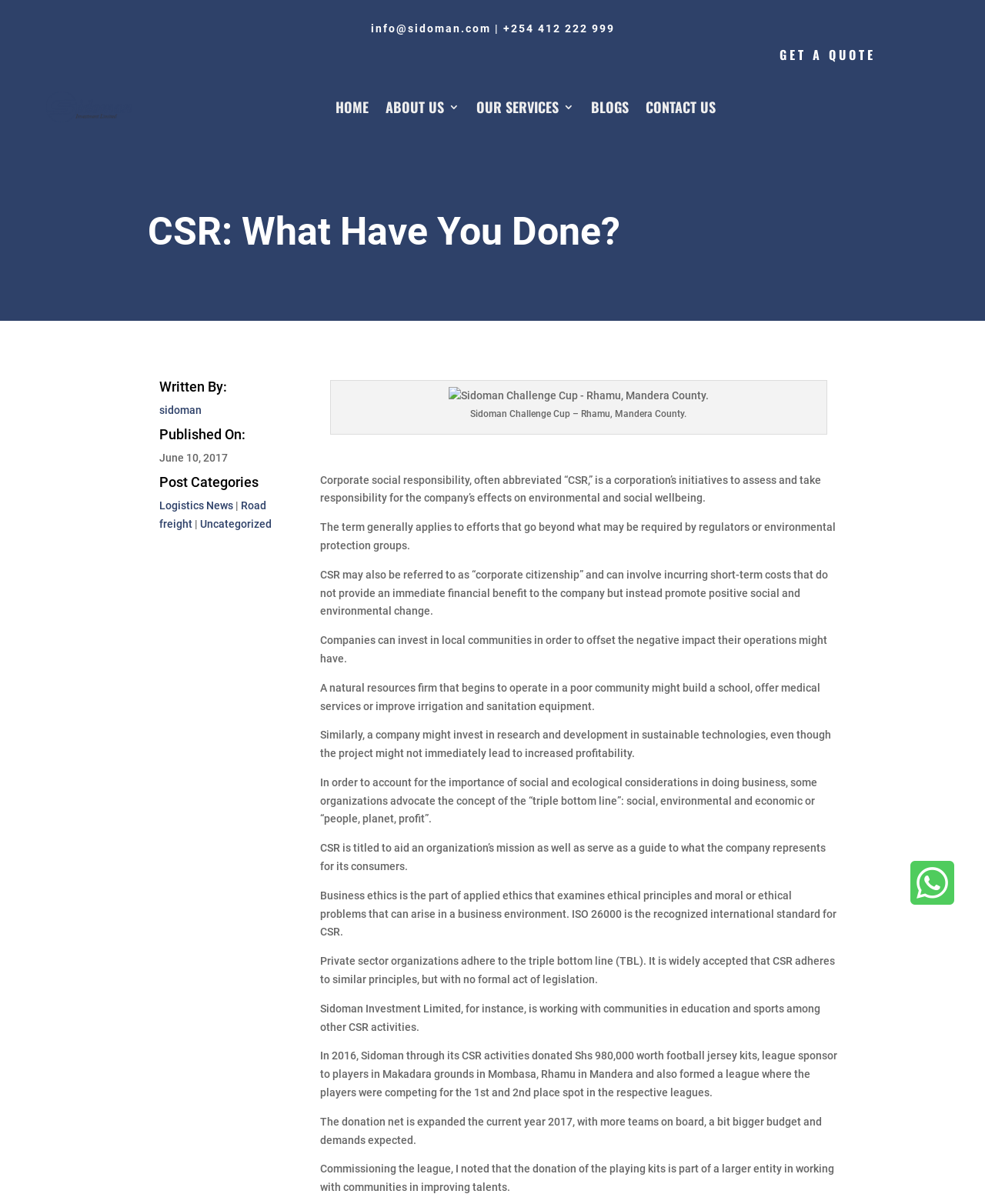What is the concept that accounts for social and ecological considerations in doing business?
Please answer the question with a detailed and comprehensive explanation.

The webpage mentions that some organizations advocate the concept of the 'triple bottom line': social, environmental and economic or 'people, planet, profit', which accounts for the importance of social and ecological considerations in doing business.